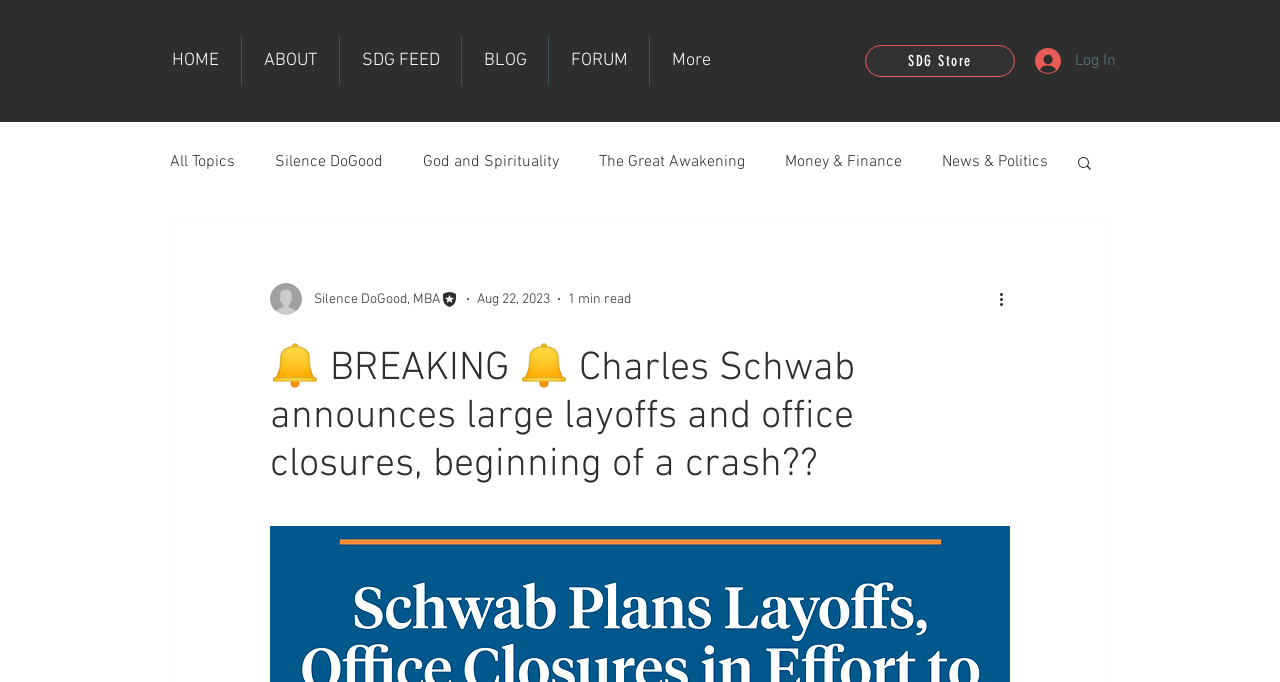Calculate the bounding box coordinates of the UI element given the description: "SDG Store".

[0.676, 0.066, 0.793, 0.113]